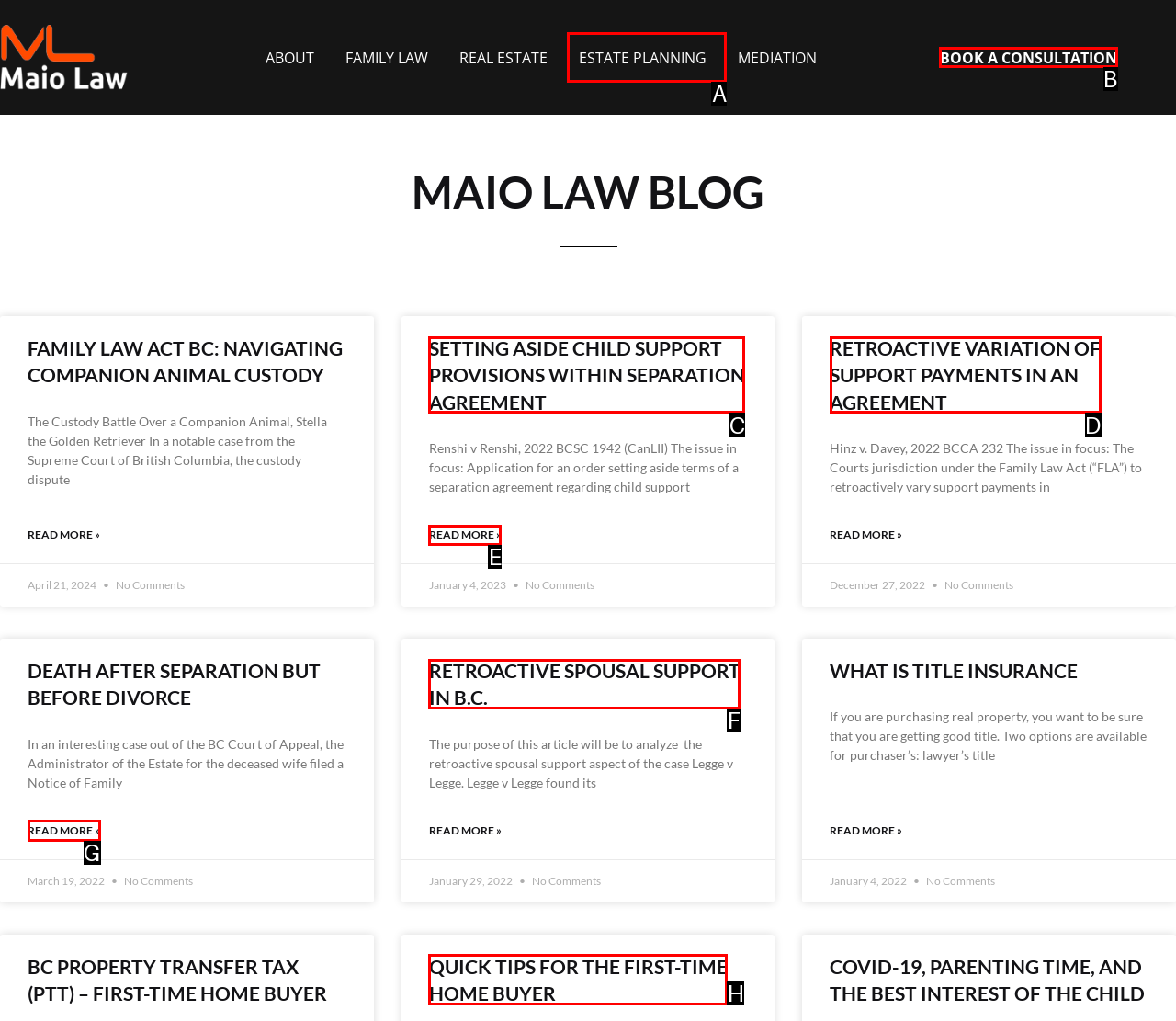Identify the HTML element you need to click to achieve the task: Click the 'BOOK A CONSULTATION' button. Respond with the corresponding letter of the option.

B